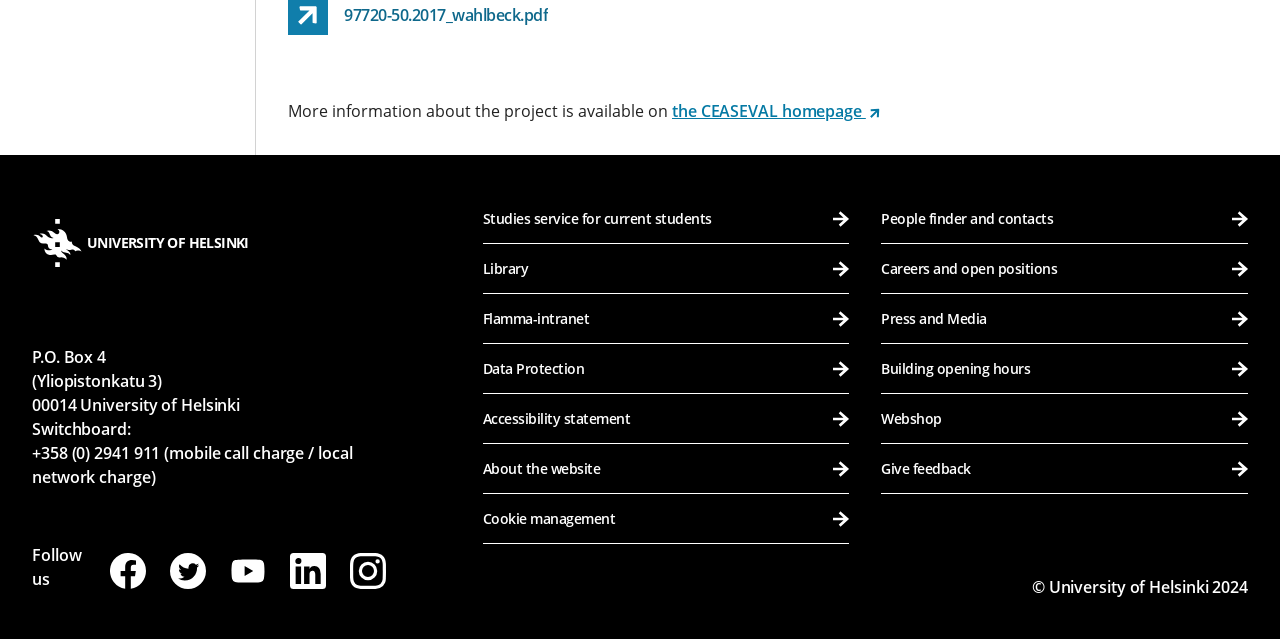Refer to the screenshot and give an in-depth answer to this question: How many social media platforms can you follow the university on?

The number of social media platforms can be found by counting the links 'Follow us on Facebook', 'Follow us on Twitter', 'Follow us on Youtube', 'Follow us on LinkedIn', and 'Follow us on Instagram' with bounding box coordinates [0.086, 0.865, 0.114, 0.922], [0.133, 0.865, 0.161, 0.922], [0.18, 0.865, 0.208, 0.922], [0.227, 0.865, 0.255, 0.922], and [0.274, 0.865, 0.302, 0.922] respectively.